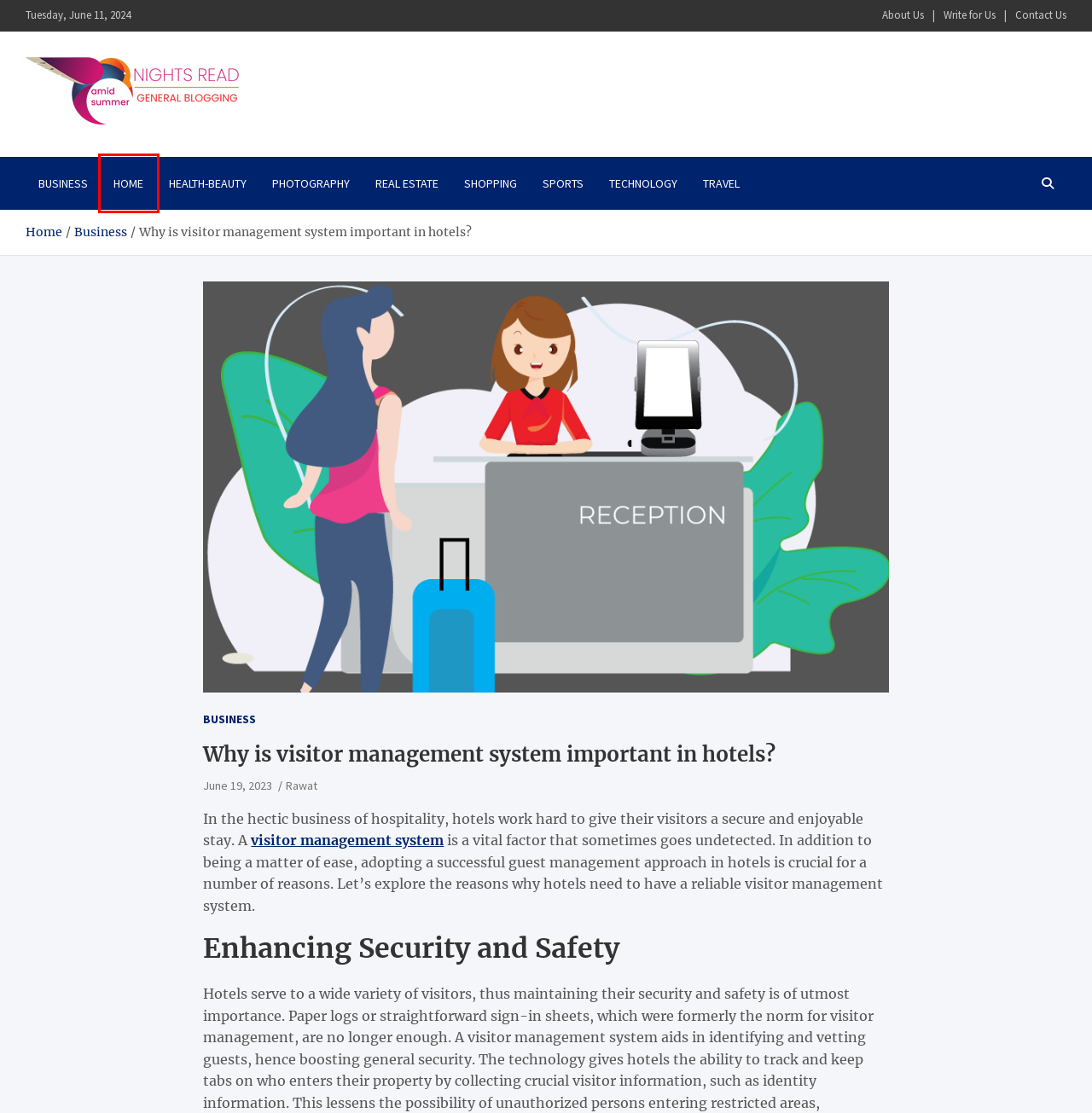You see a screenshot of a webpage with a red bounding box surrounding an element. Pick the webpage description that most accurately represents the new webpage after interacting with the element in the red bounding box. The options are:
A. Home – Amid Summer Nights Read
B. Photography – Amid Summer Nights Read
C. Health-Beauty – Amid Summer Nights Read
D. Rawat – Amid Summer Nights Read
E. Business – Amid Summer Nights Read
F. Best Visitor Management System 2024 | Vizitor
G. Write for Us – Amid Summer Nights Read
H. Real Estate – Amid Summer Nights Read

A